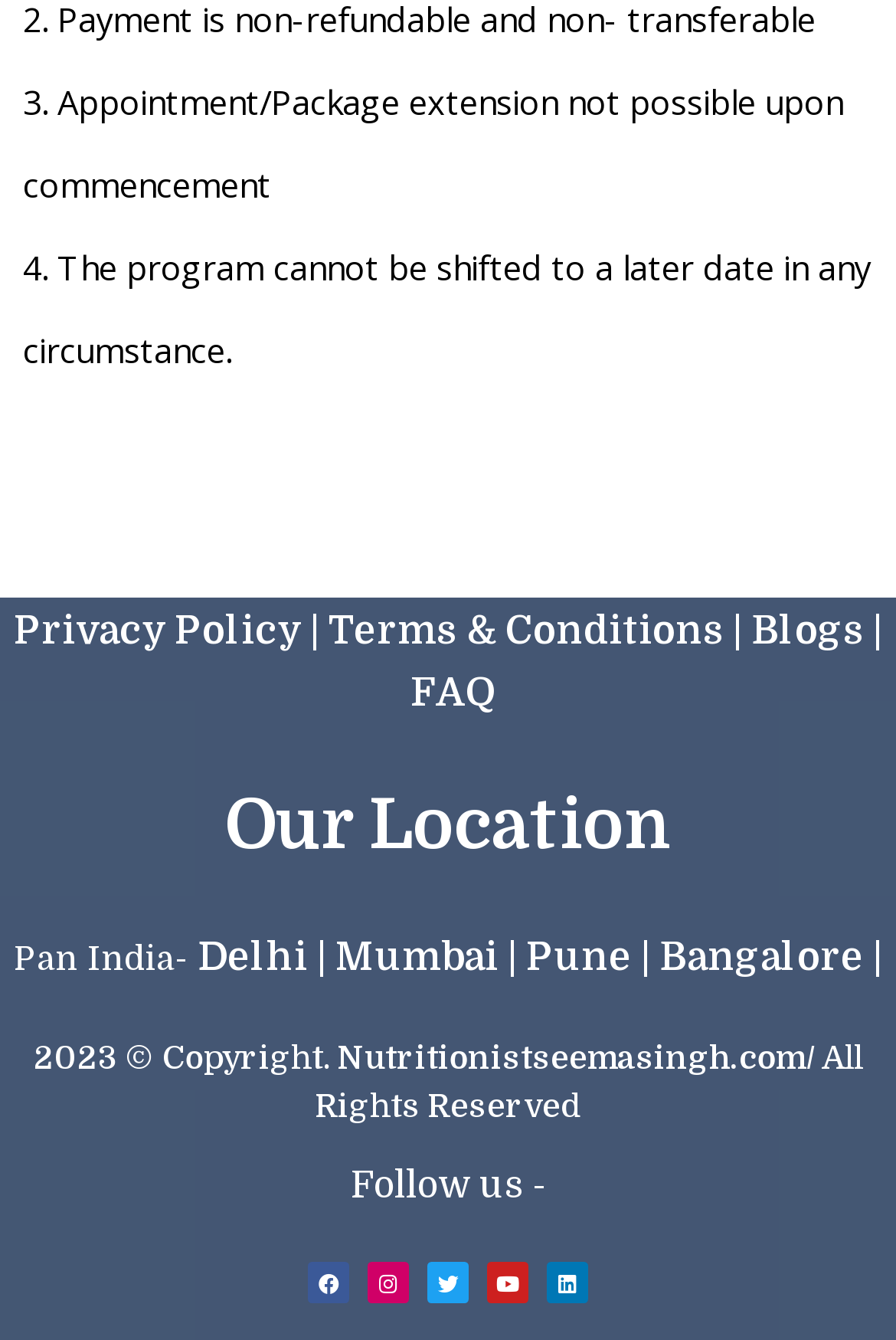Locate the bounding box coordinates of the clickable area to execute the instruction: "View blogs". Provide the coordinates as four float numbers between 0 and 1, represented as [left, top, right, bottom].

[0.838, 0.454, 0.985, 0.486]